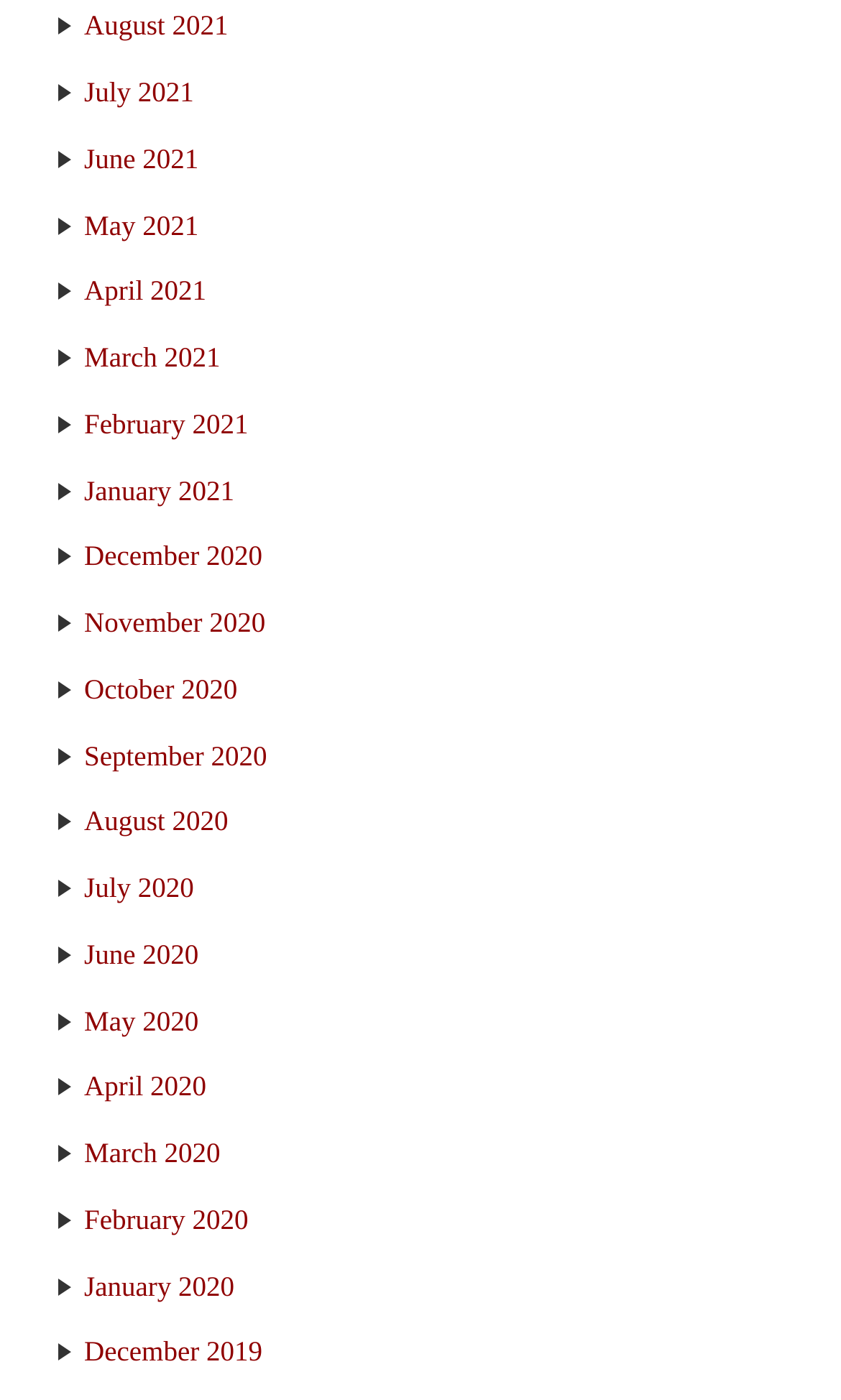Give a short answer to this question using one word or a phrase:
What is the earliest month listed?

December 2019